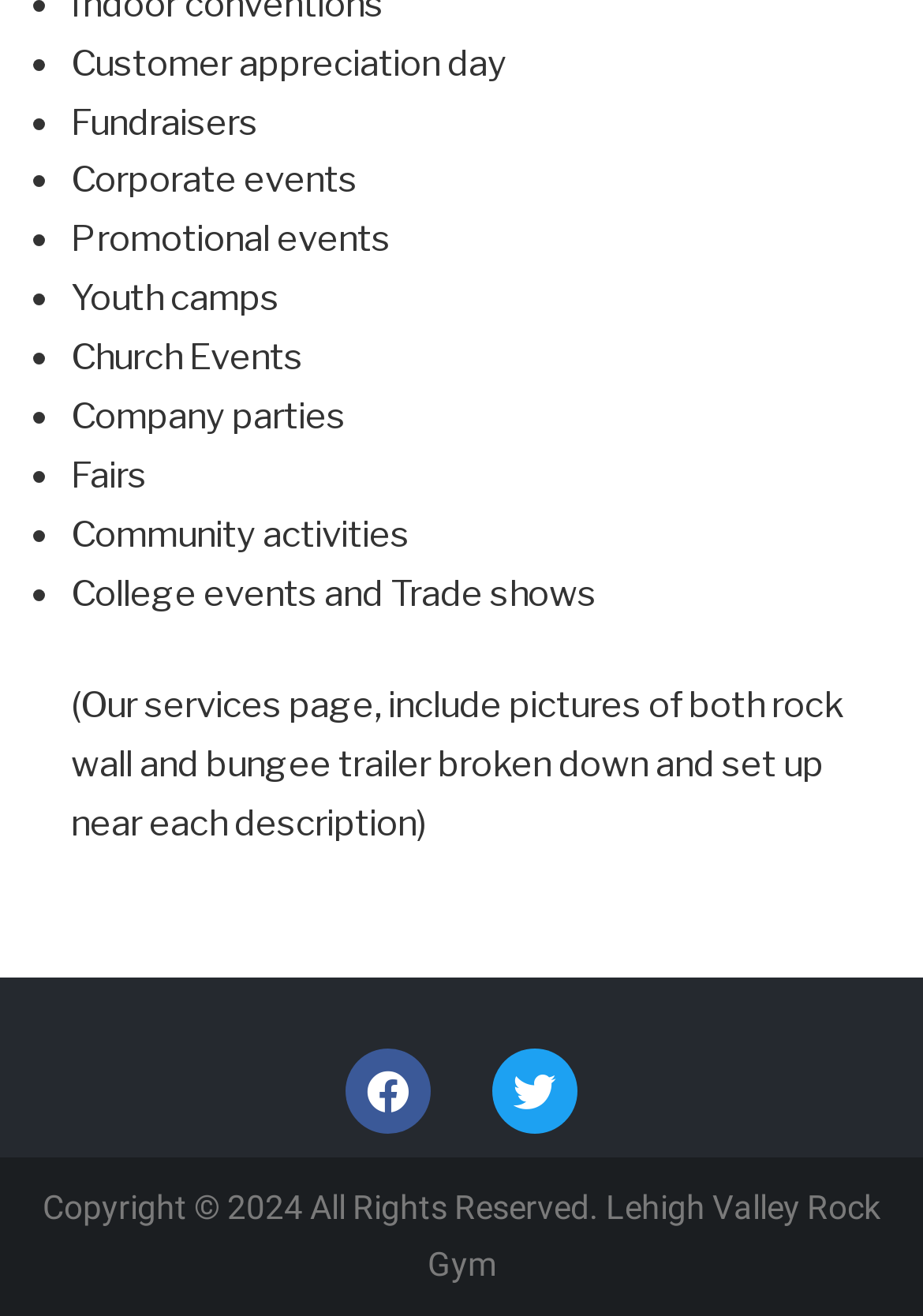Respond to the question below with a single word or phrase:
What is the main focus of Lehigh Valley Rock Gym?

Rock climbing and adventure activities